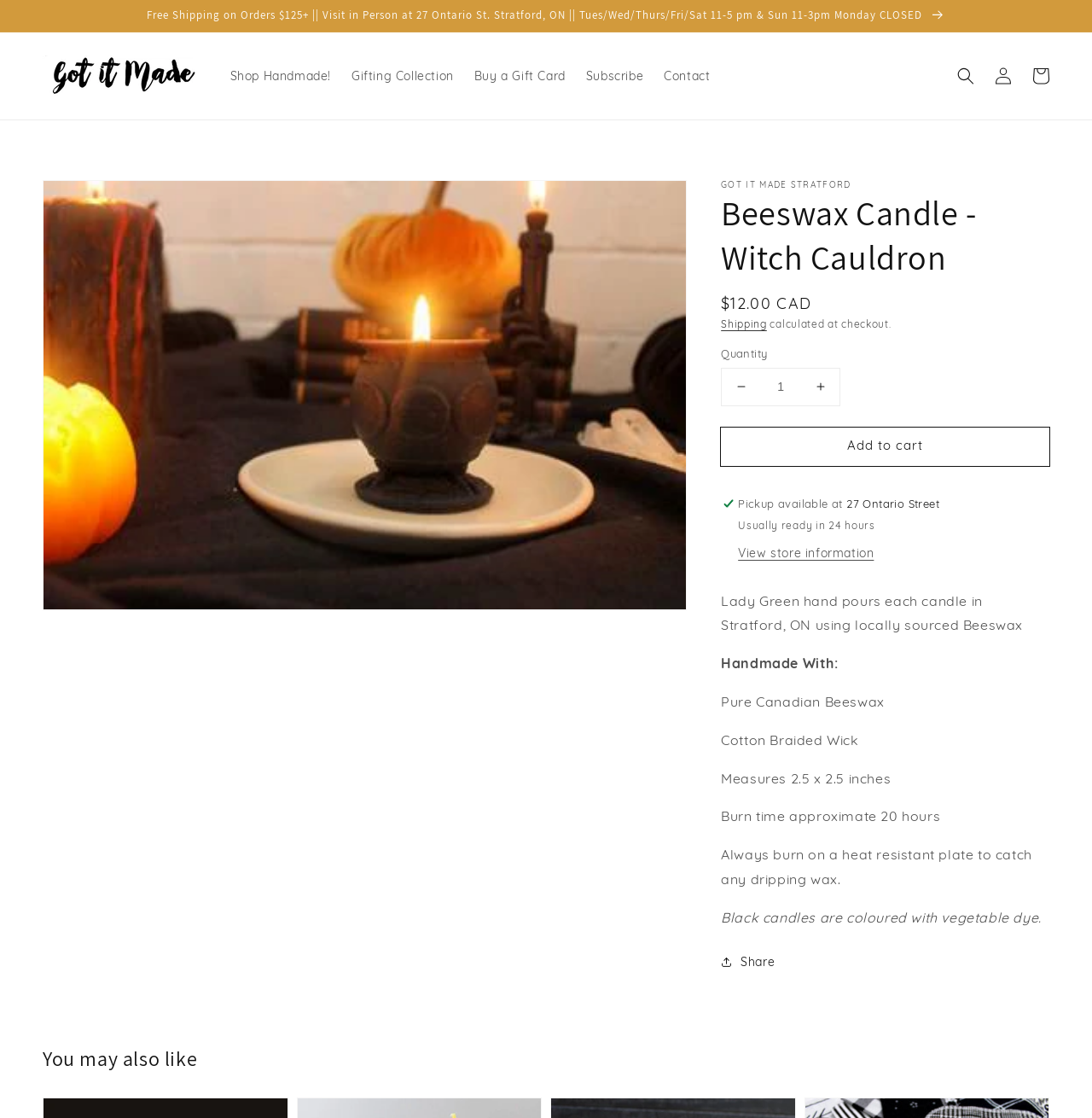Could you locate the bounding box coordinates for the section that should be clicked to accomplish this task: "Log in to your account".

[0.902, 0.051, 0.936, 0.085]